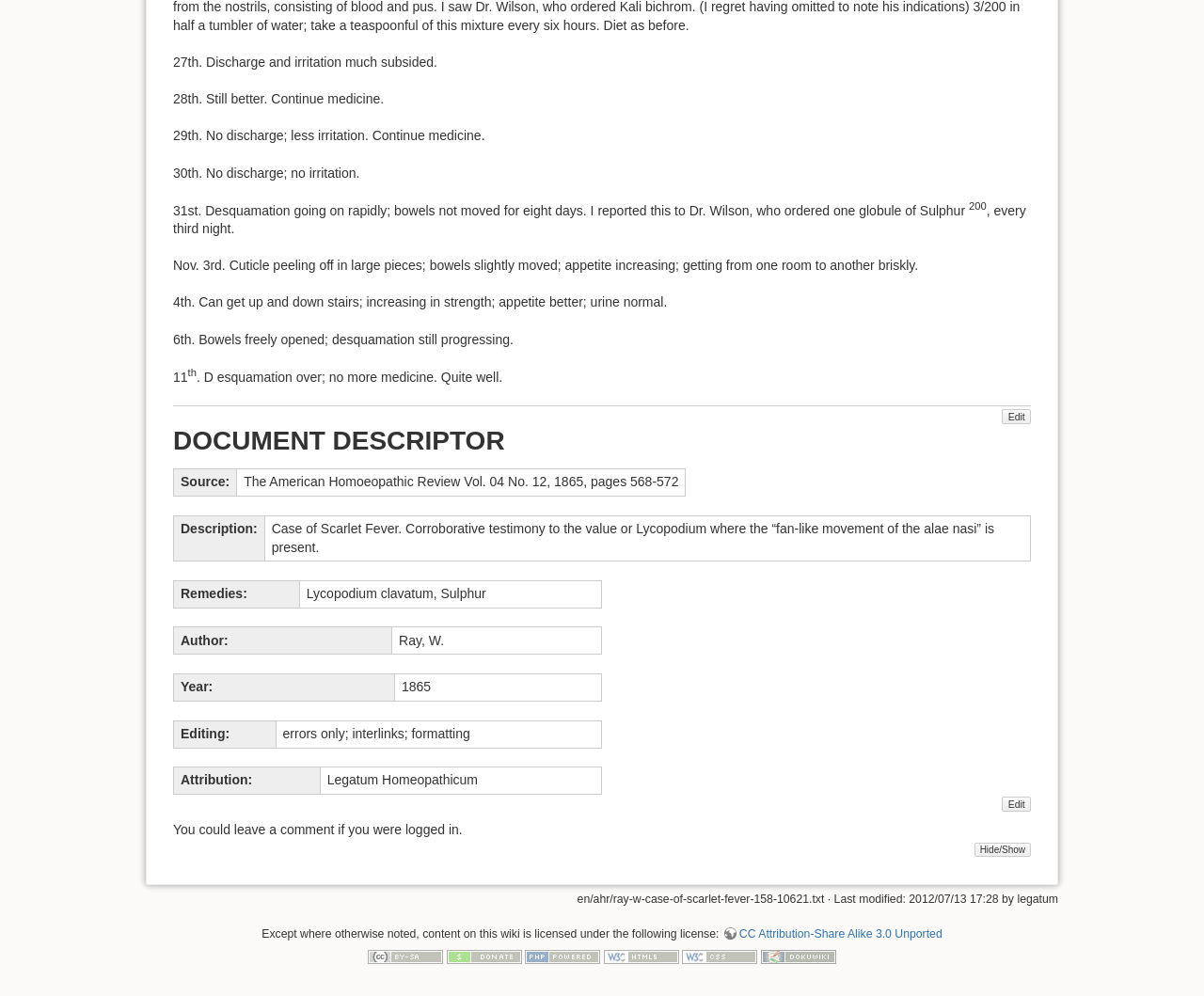What is the year of the case?
Using the visual information, answer the question in a single word or phrase.

1865